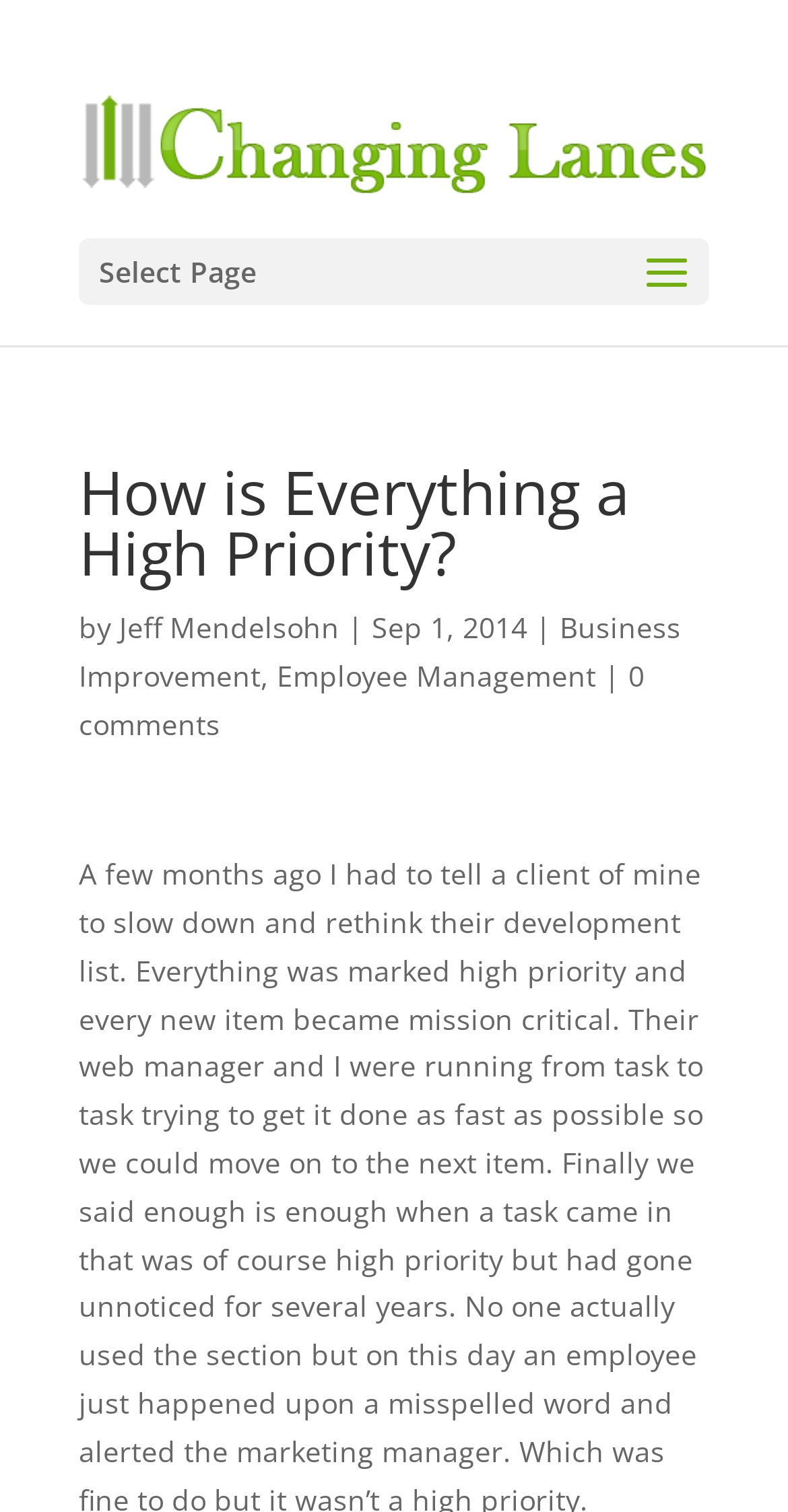Extract the main headline from the webpage and generate its text.

How is Everything a High Priority?